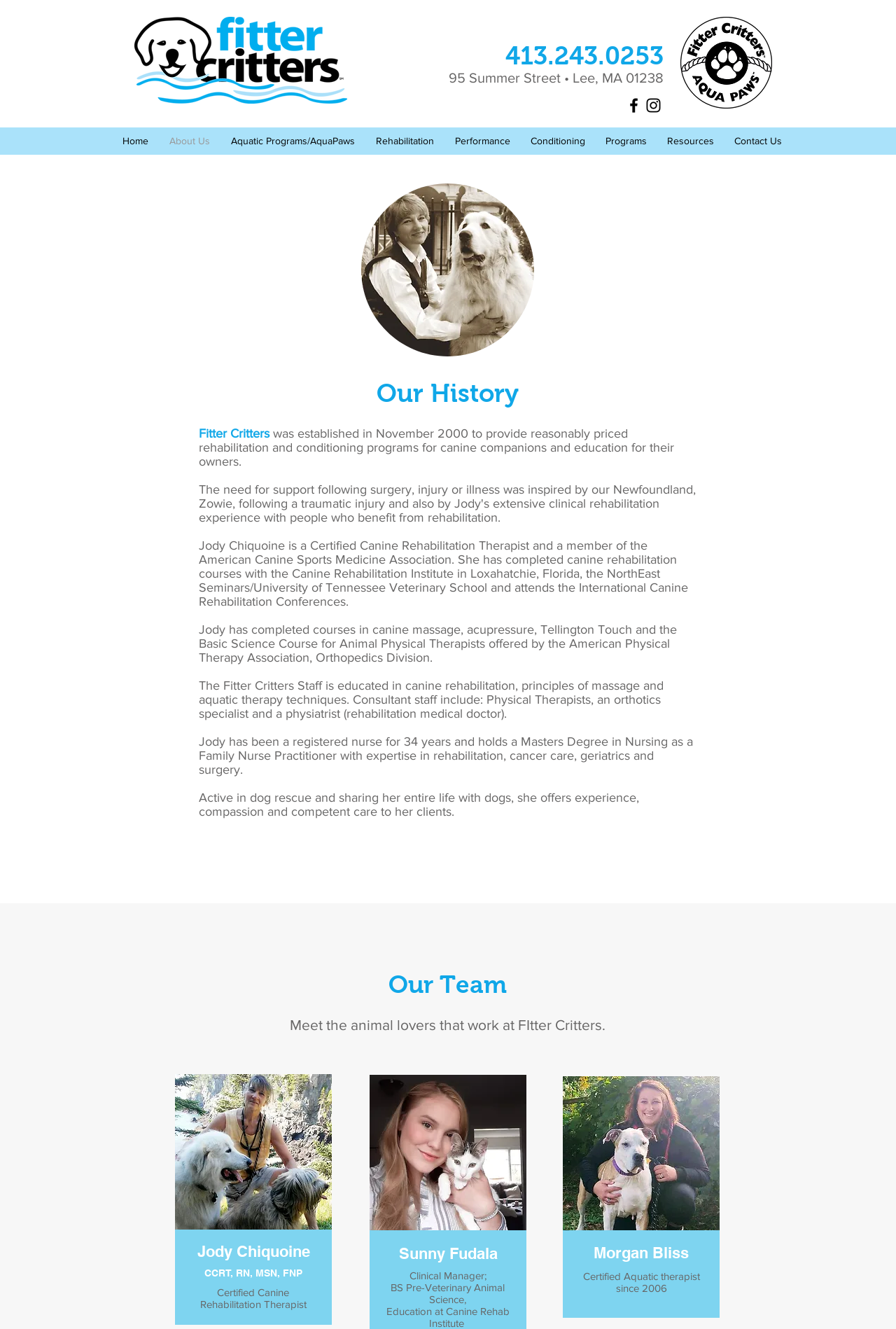Based on the image, give a detailed response to the question: How many team members are shown on the webpage?

I found the team members by looking at the images and headings in the 'Our Team' region located at [0.0, 0.639, 1.0, 0.65]. There are three team members: Jody Chiquoine, Sunny Fudala, and Morgan Bliss.